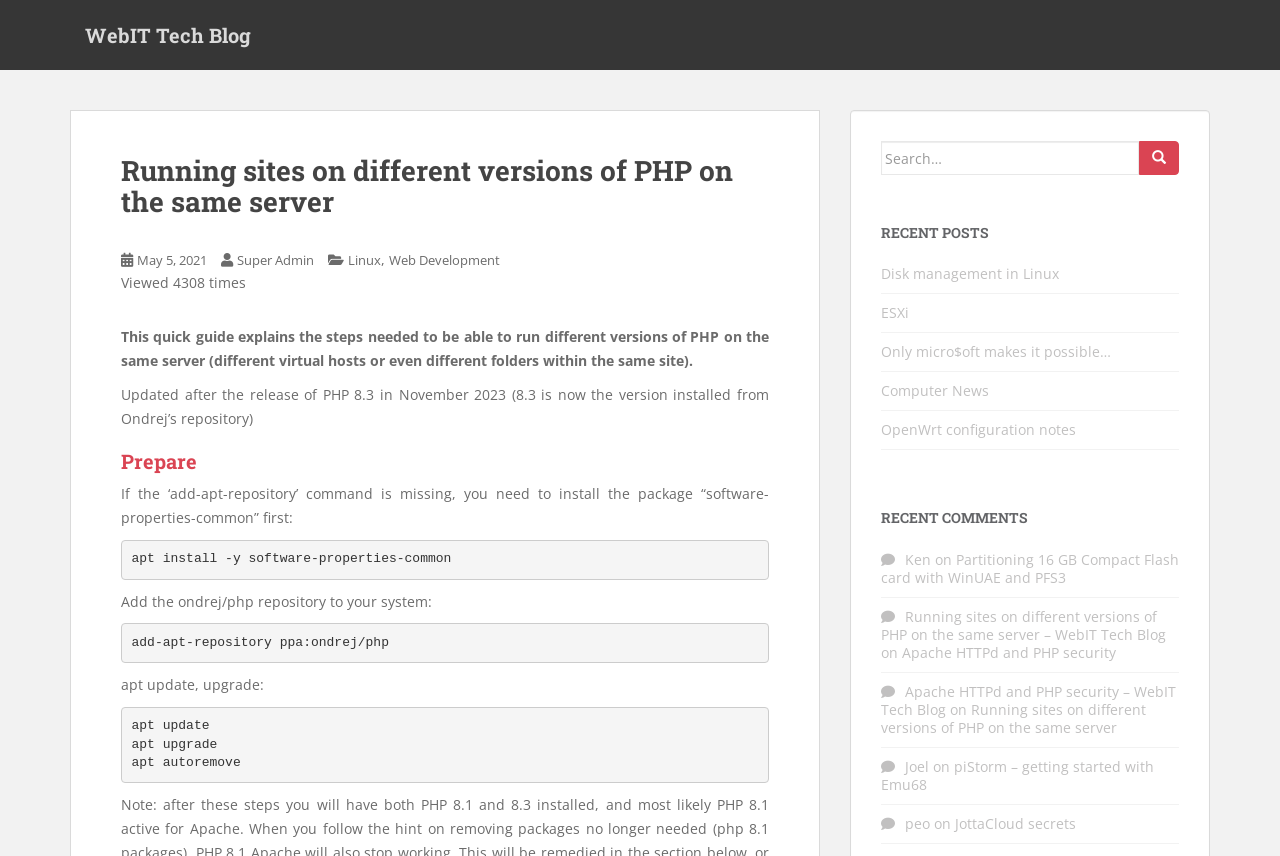Provide the bounding box coordinates of the section that needs to be clicked to accomplish the following instruction: "Search for something."

[0.688, 0.165, 0.921, 0.204]